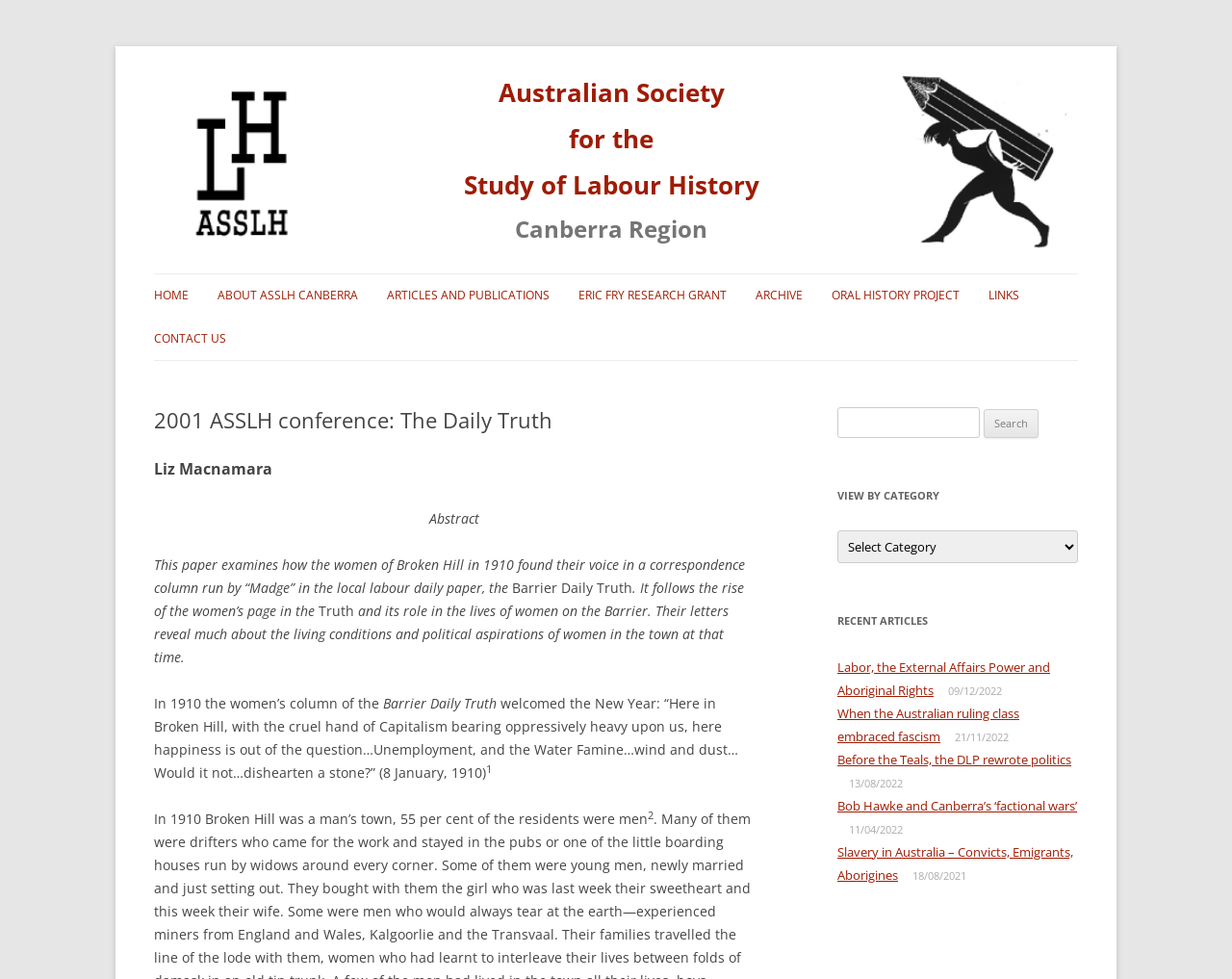Please determine the bounding box coordinates of the element to click in order to execute the following instruction: "Contact us". The coordinates should be four float numbers between 0 and 1, specified as [left, top, right, bottom].

[0.125, 0.324, 0.184, 0.368]